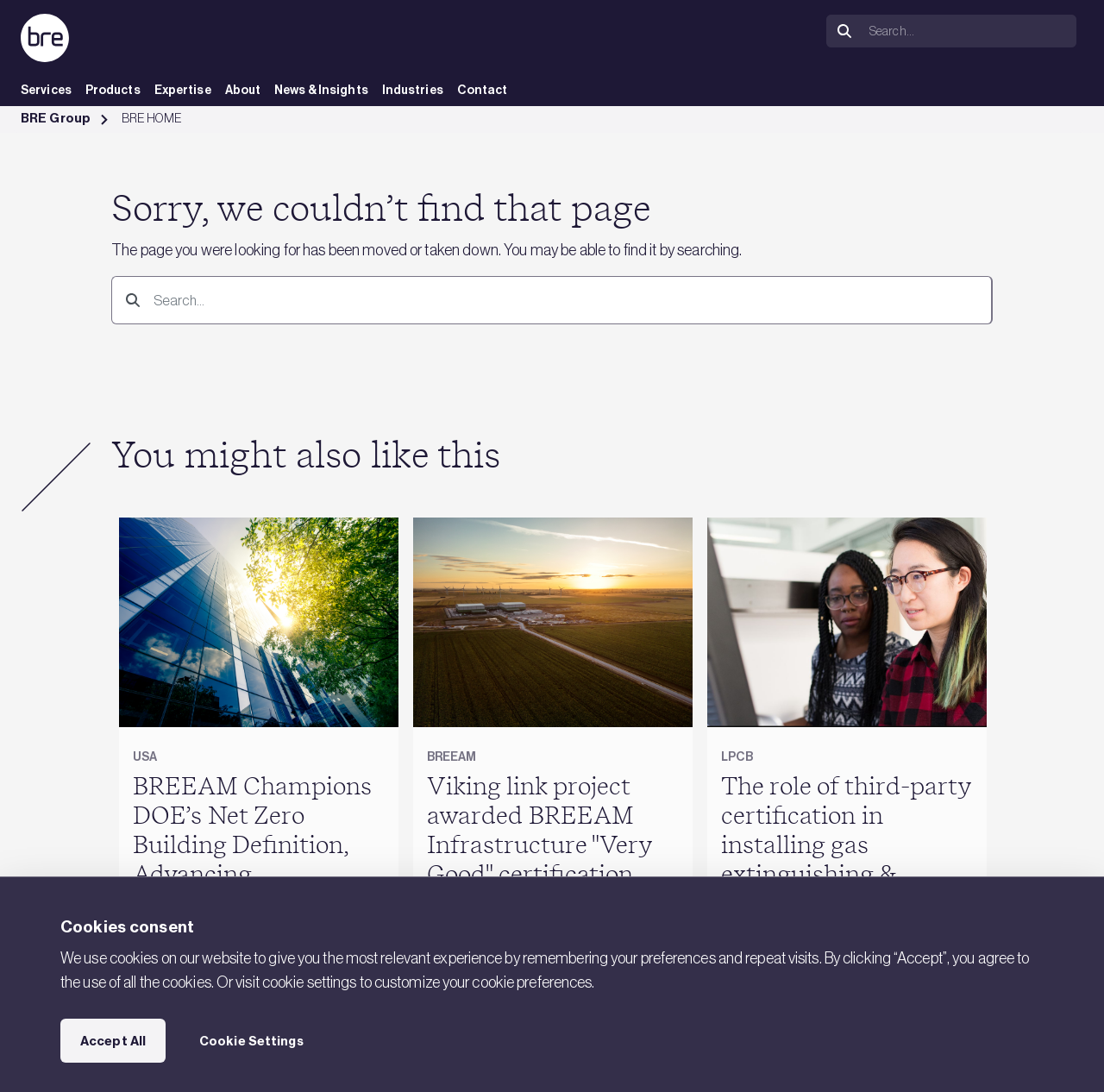What is the purpose of the search bar?
Using the image, respond with a single word or phrase.

To find pages